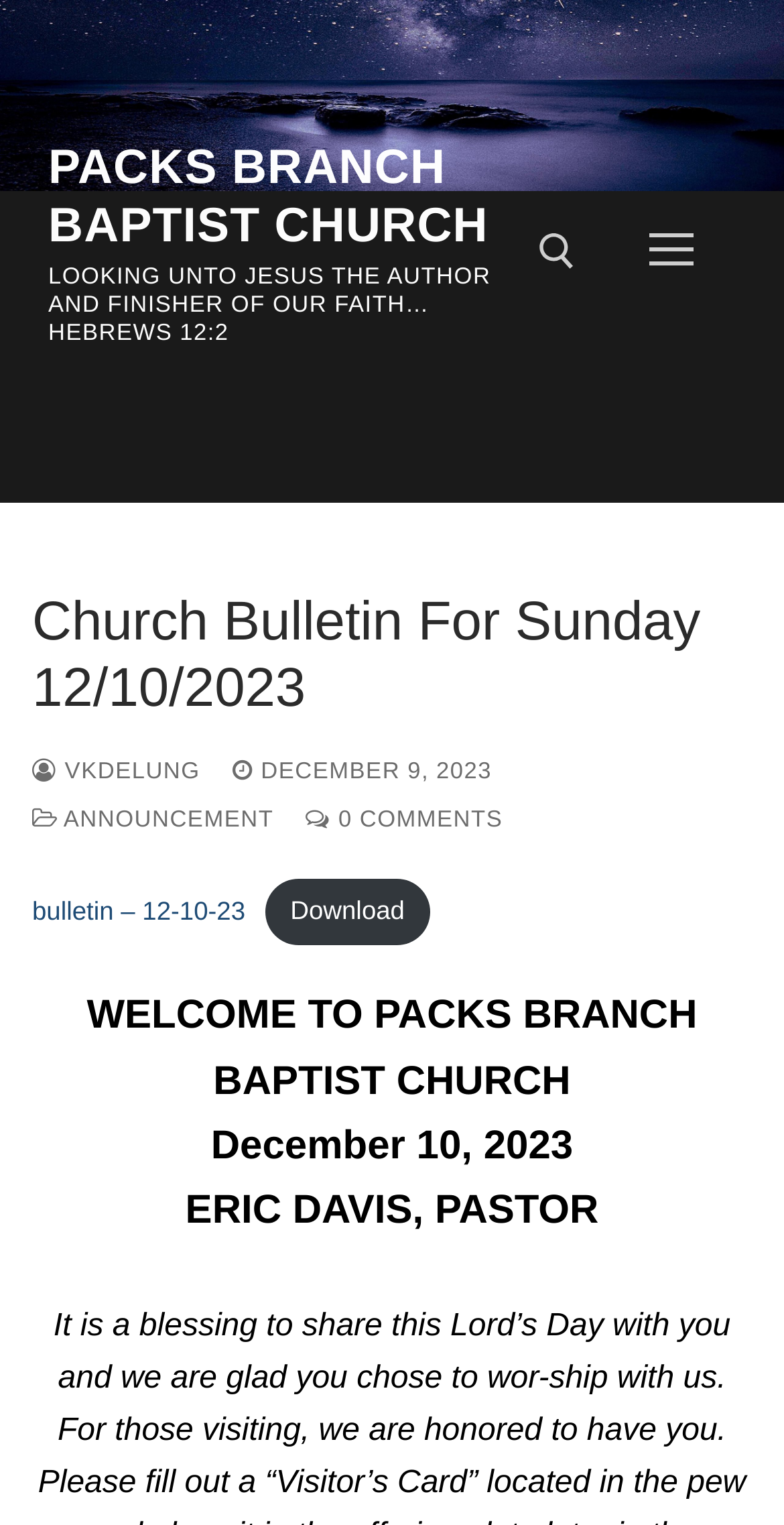Please locate the clickable area by providing the bounding box coordinates to follow this instruction: "Download the bulletin".

[0.337, 0.576, 0.549, 0.62]